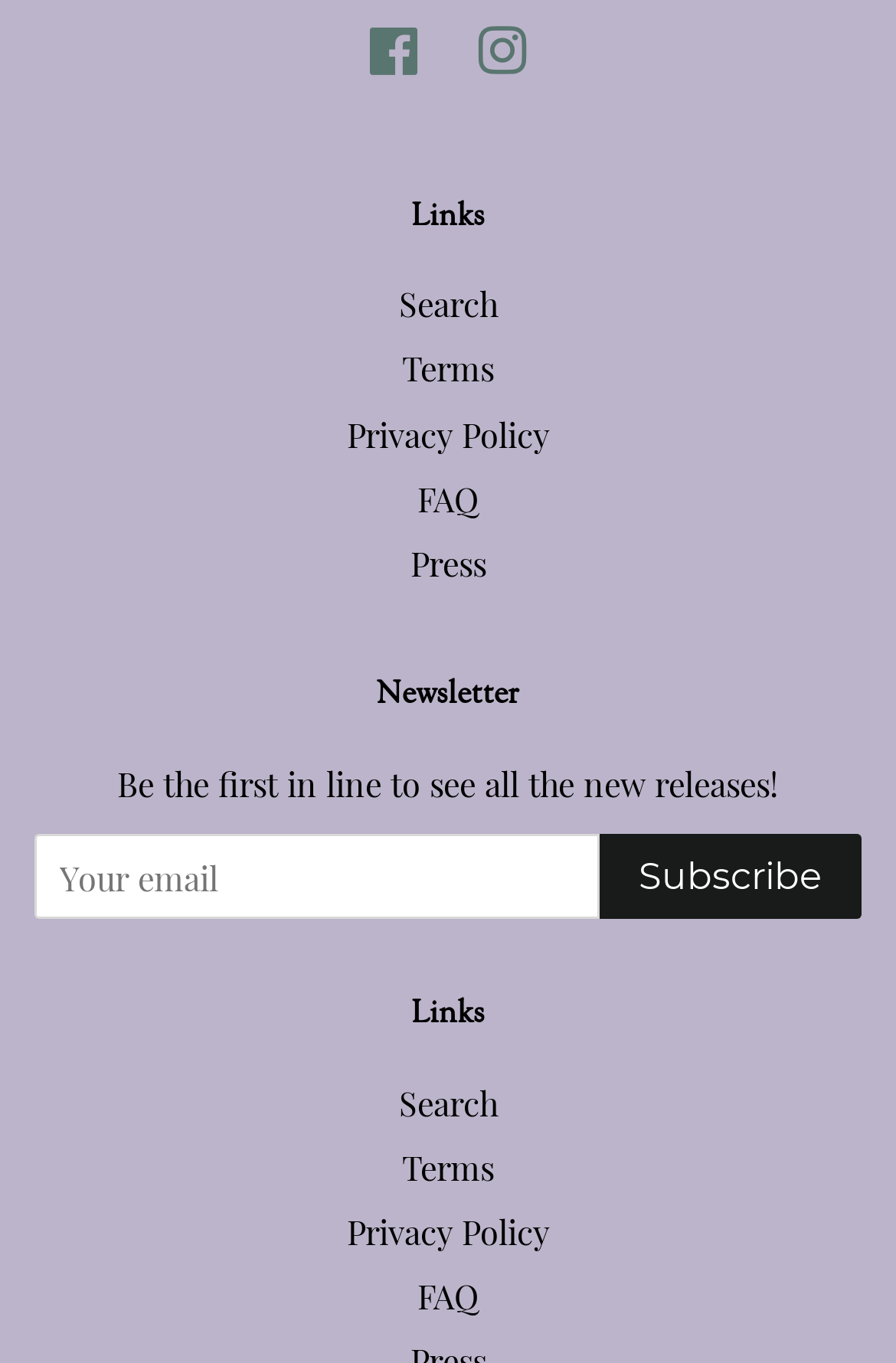Answer the following inquiry with a single word or phrase:
How many links are under the 'Links' heading?

5